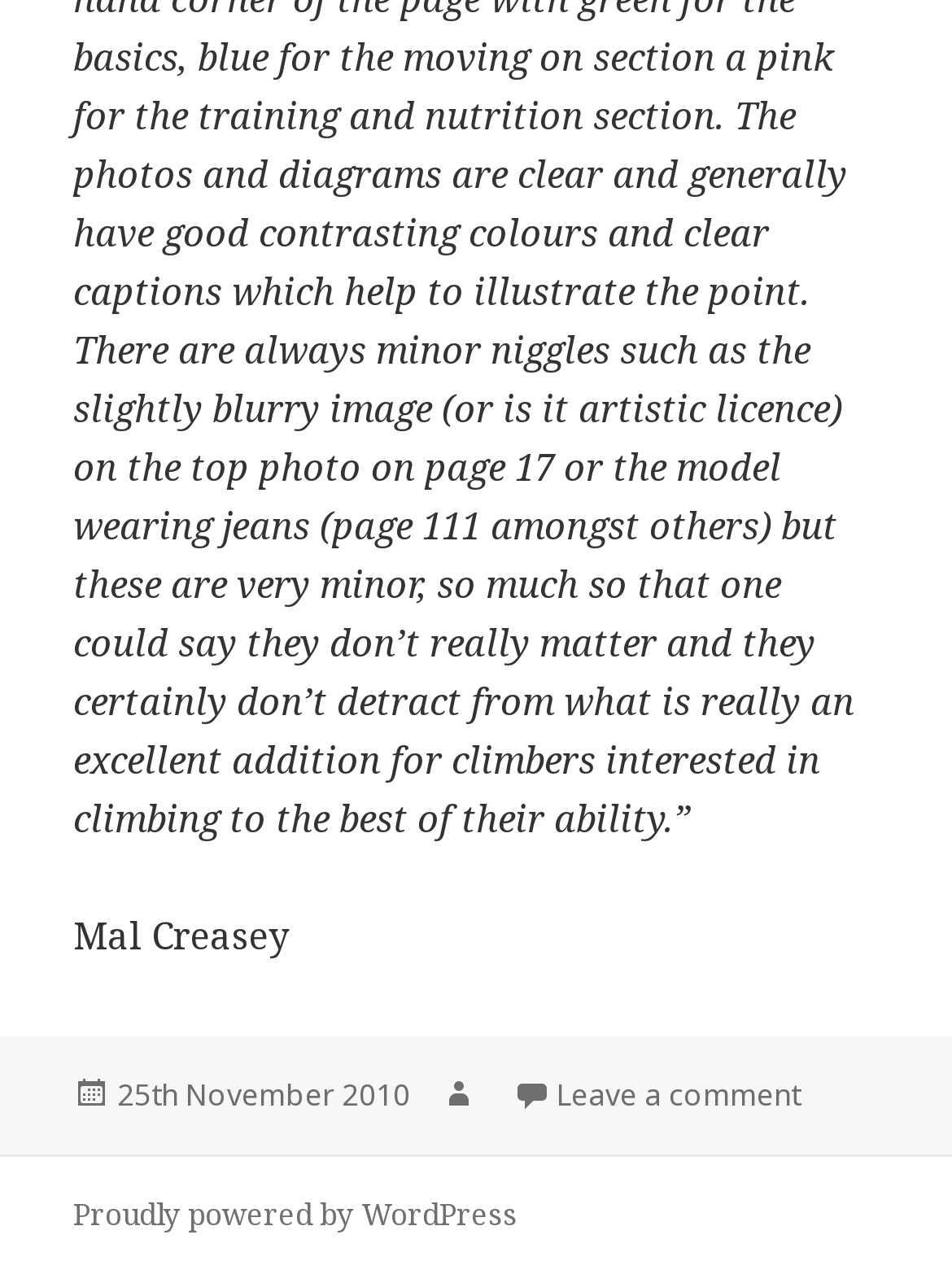When was the post published?
Please give a detailed and elaborate explanation in response to the question.

I found the publication date by looking at the link element with the text '25th November 2010' in the footer section of the page. This link is likely to be the publication date of the post.